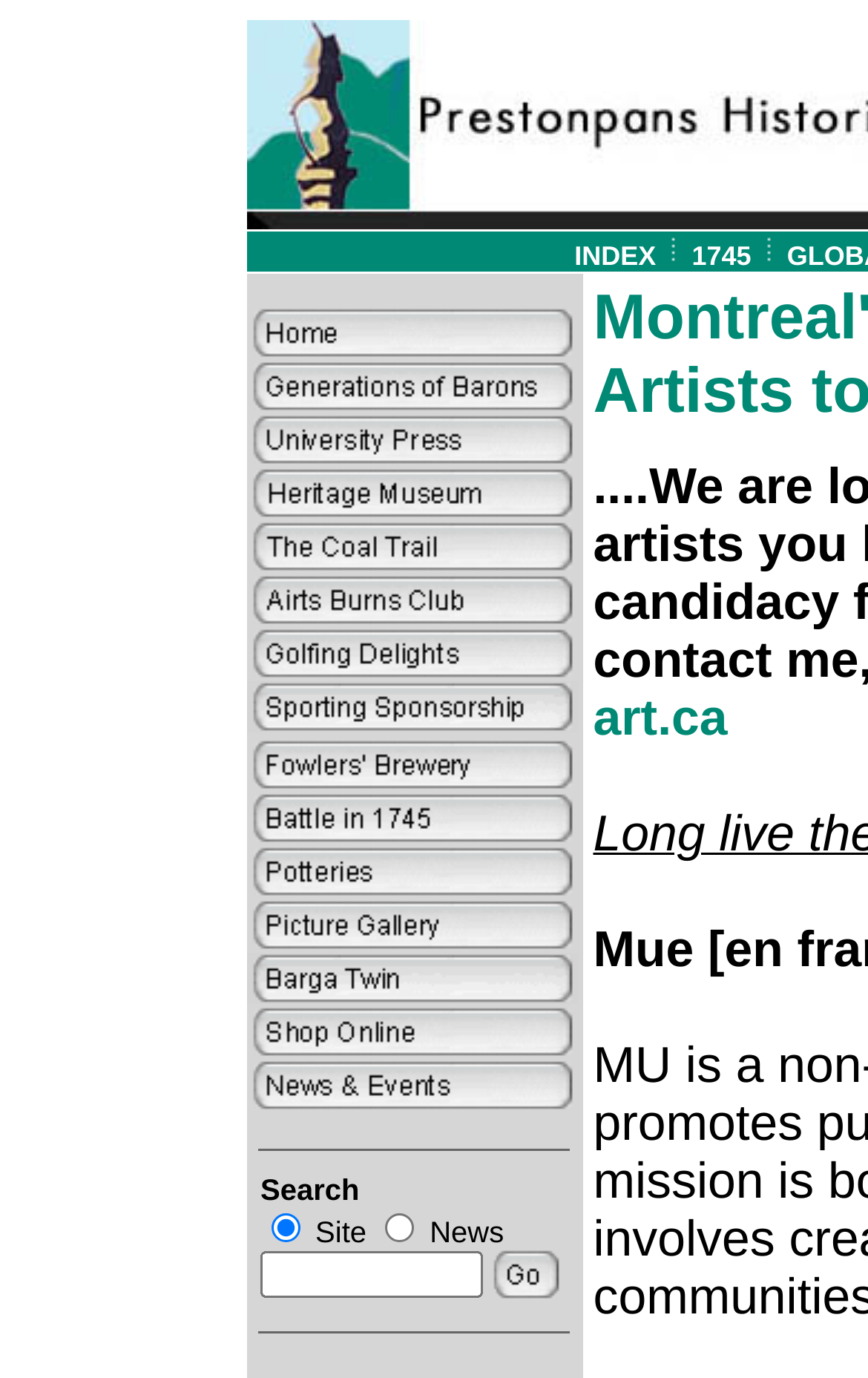Find the bounding box coordinates of the area to click in order to follow the instruction: "Click on the 'GO' button".

[0.566, 0.906, 0.645, 0.943]